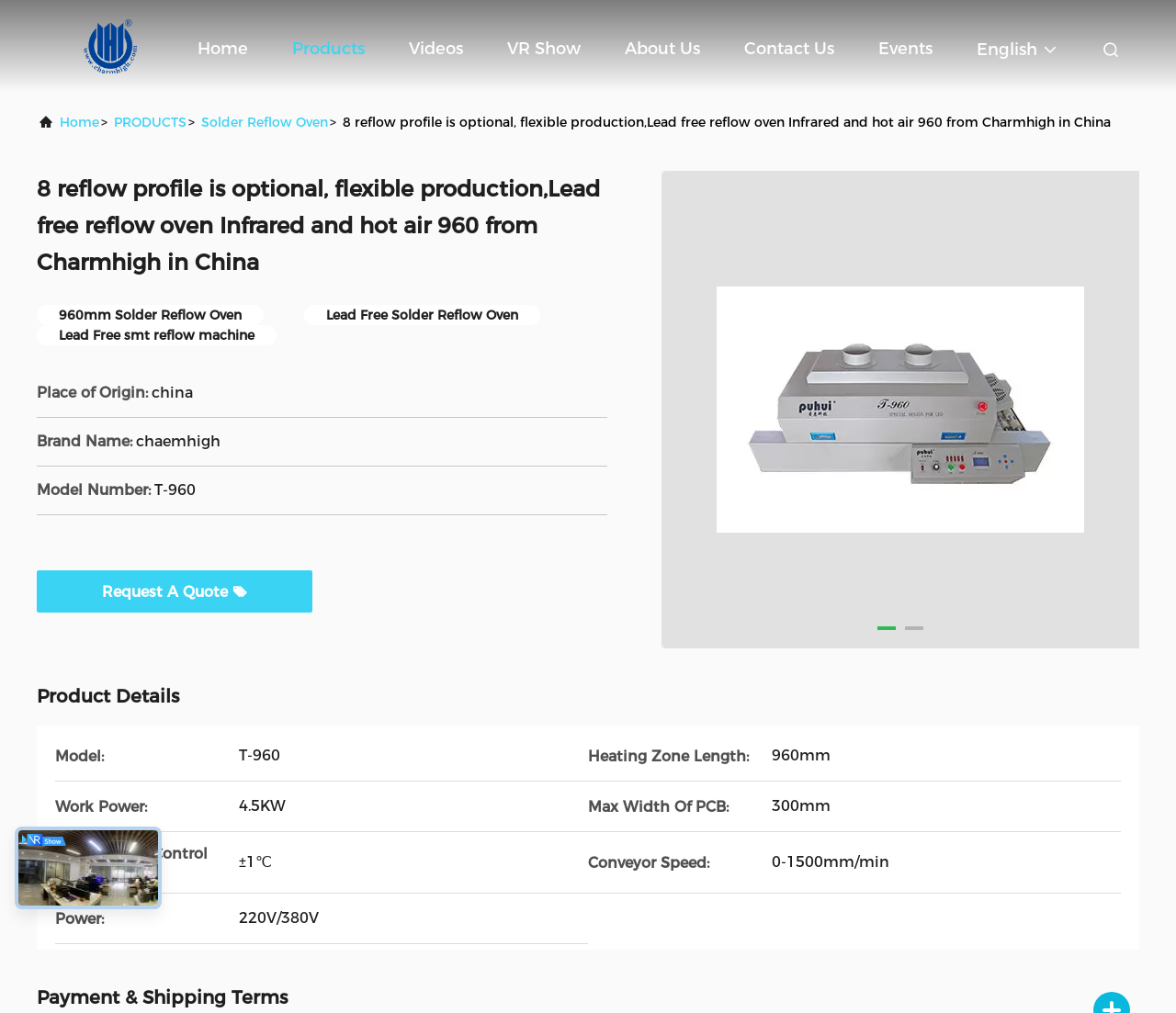Specify the bounding box coordinates of the element's region that should be clicked to achieve the following instruction: "Click on the 'Home' link". The bounding box coordinates consist of four float numbers between 0 and 1, in the format [left, top, right, bottom].

[0.168, 0.02, 0.211, 0.075]